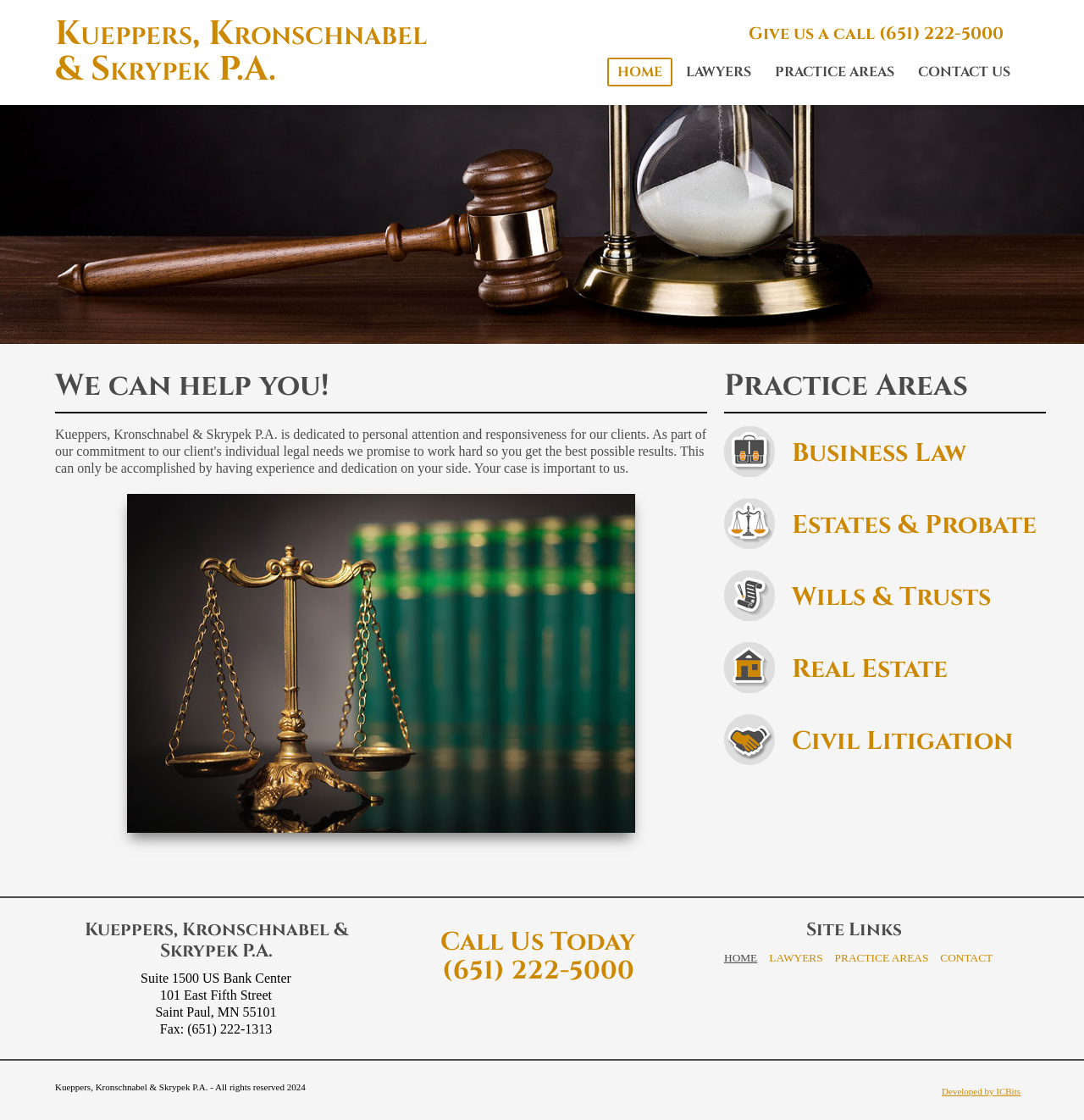Highlight the bounding box coordinates of the region I should click on to meet the following instruction: "Call the phone number (651) 222-5000".

[0.811, 0.019, 0.926, 0.04]